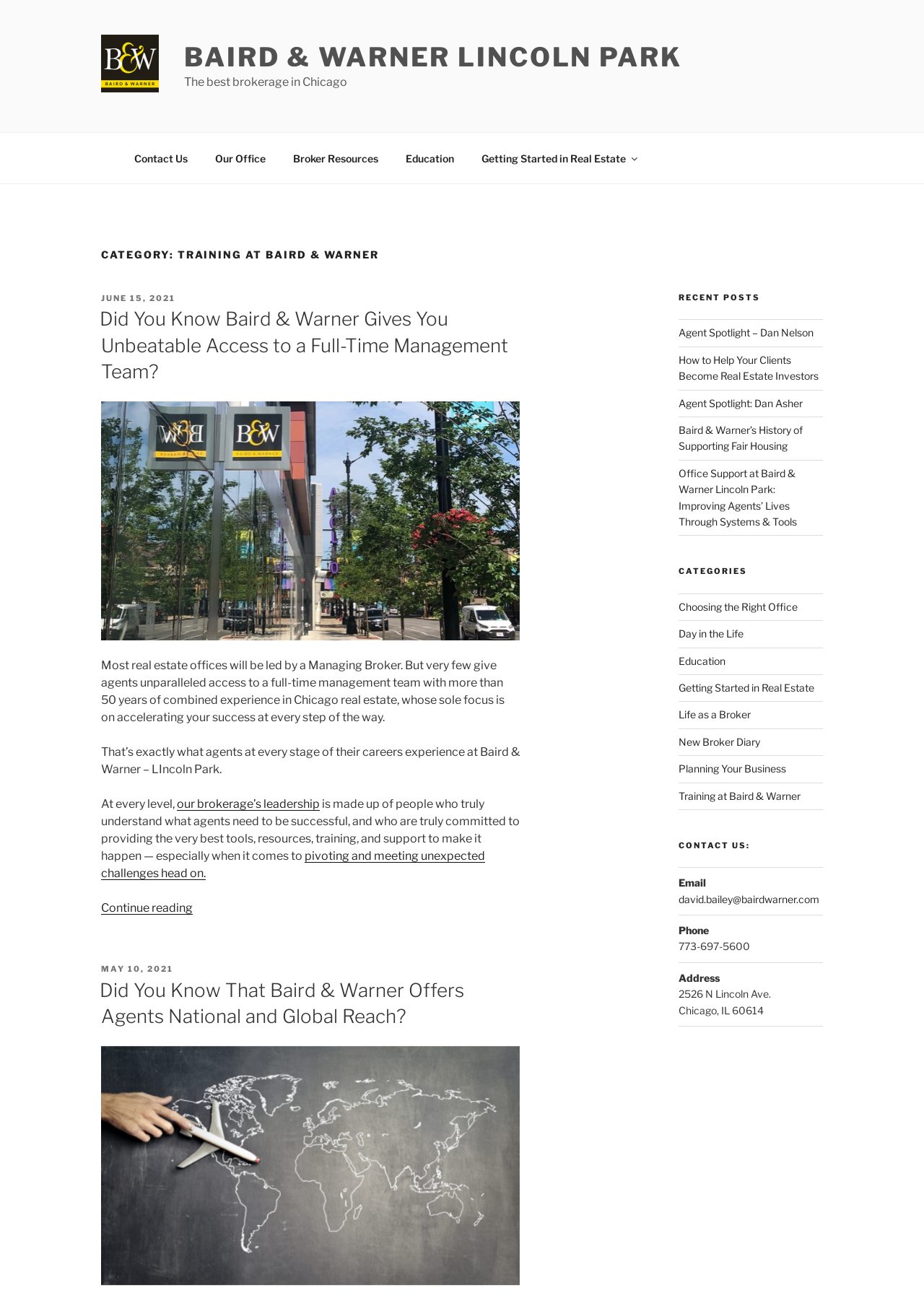Please identify the bounding box coordinates of the clickable region that I should interact with to perform the following instruction: "Check the 'Office Support at Baird & Warner Lincoln Park: Improving Agents’ Lives Through Systems & Tools' post". The coordinates should be expressed as four float numbers between 0 and 1, i.e., [left, top, right, bottom].

[0.734, 0.361, 0.862, 0.408]